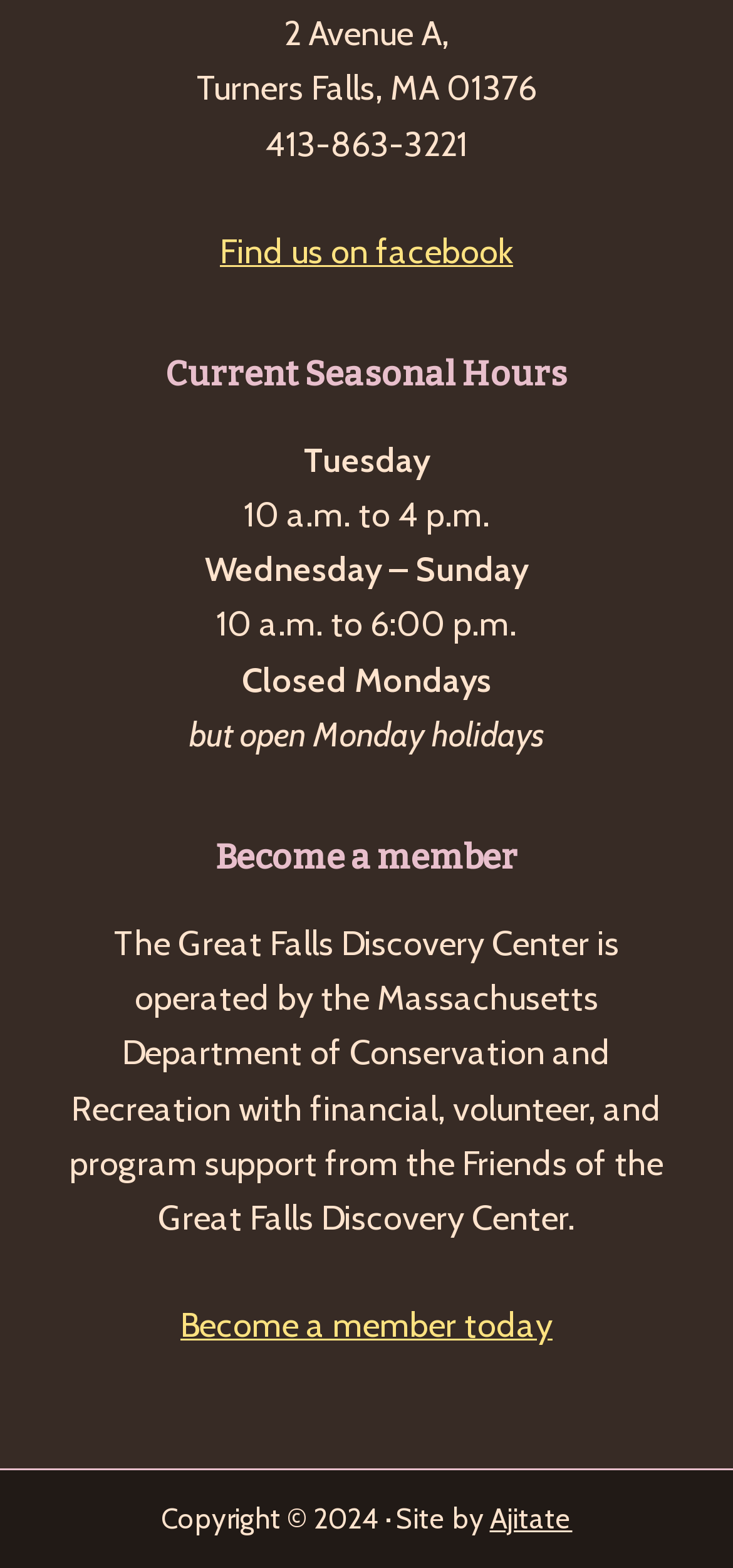Please determine the bounding box of the UI element that matches this description: Ajitate. The coordinates should be given as (top-left x, top-left y, bottom-right x, bottom-right y), with all values between 0 and 1.

[0.668, 0.957, 0.781, 0.979]